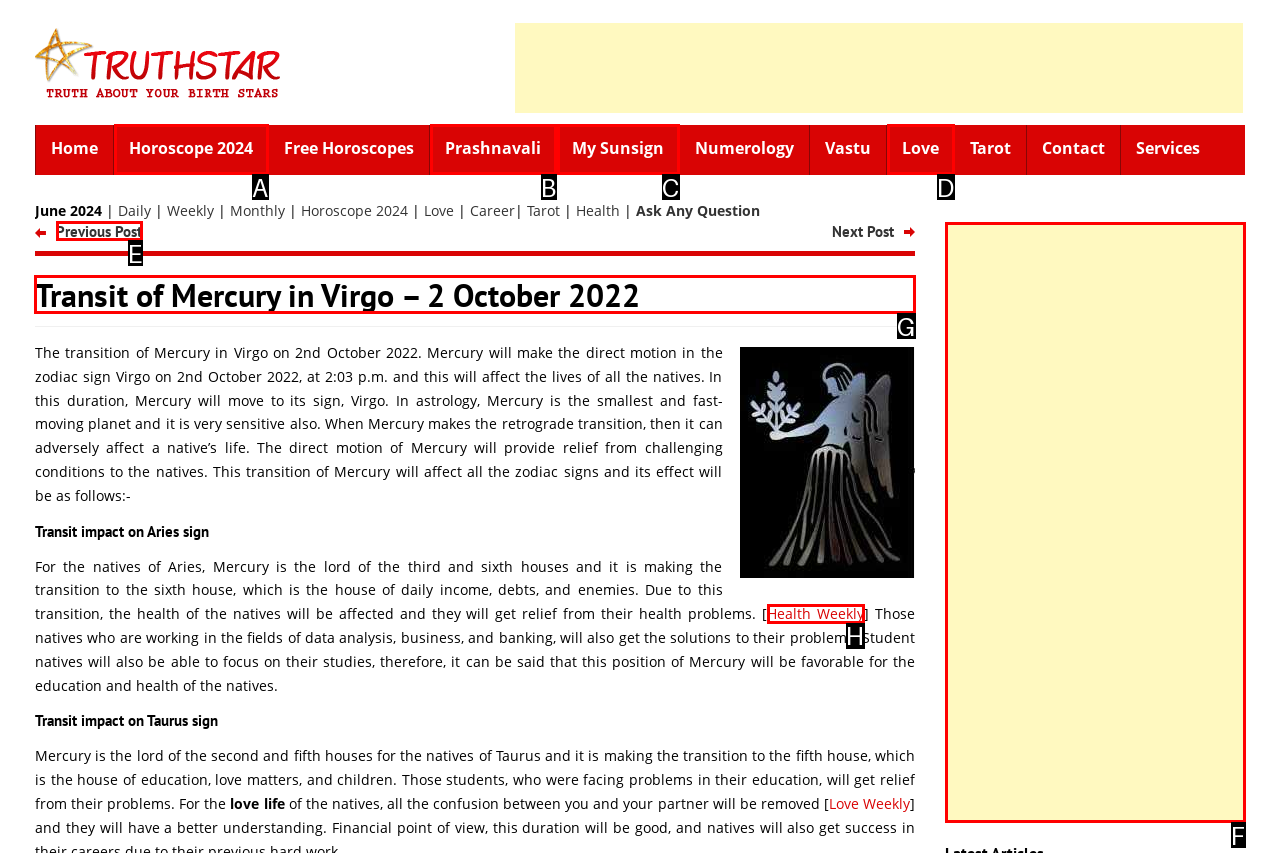Show which HTML element I need to click to perform this task: Read the article about Transit of Mercury in Virgo Answer with the letter of the correct choice.

G